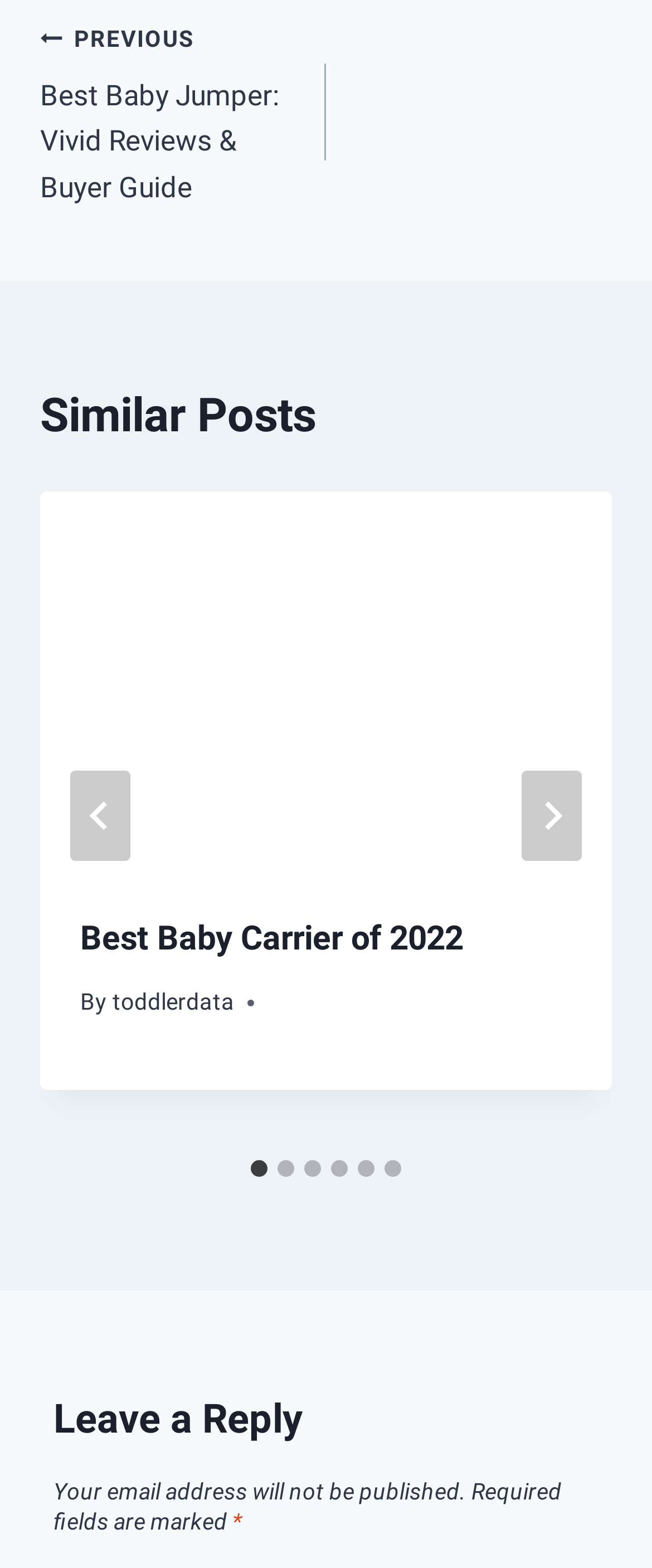Provide the bounding box coordinates for the UI element described in this sentence: "aria-label="Next"". The coordinates should be four float values between 0 and 1, i.e., [left, top, right, bottom].

[0.8, 0.491, 0.892, 0.549]